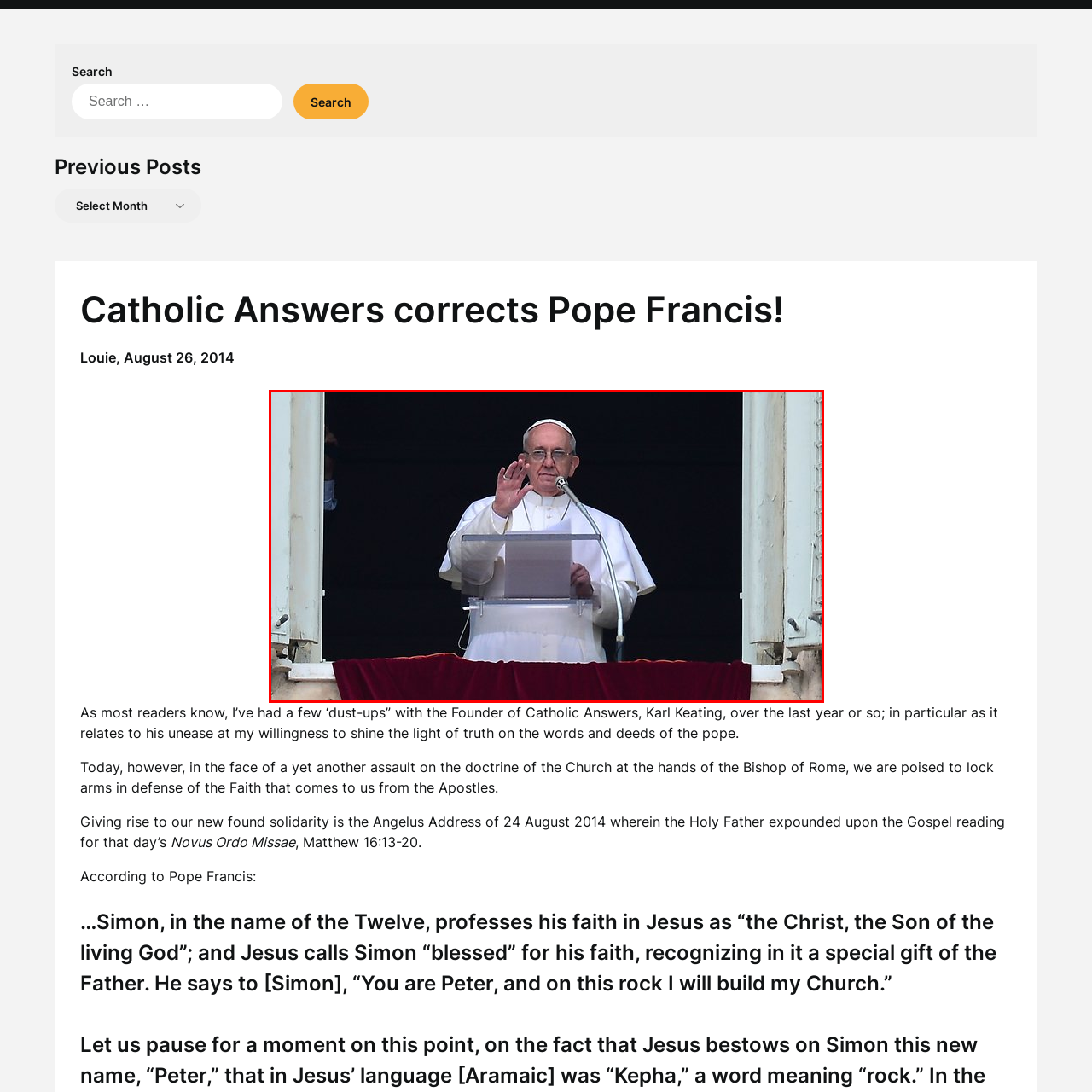Describe in detail the elements and actions shown in the image within the red-bordered area.

Pope Francis is captured in this image as he delivers a message from a balcony at the Vatican, adorned with a rich red velvet backdrop. He is seen holding a sheet of paper and gesturing with his right hand, symbolizing his engagement with the audience below. Dressed in his distinctive white papal attire, including a zucchetto, he stands behind a clear lectern, indicating a formal address. This moment likely captures one of his public speeches, reflecting his role in sharing messages of faith and guidance with the Catholic community. The setting emphasizes the significance of the occasion and the Pope's charismatic presence as a spiritual leader.